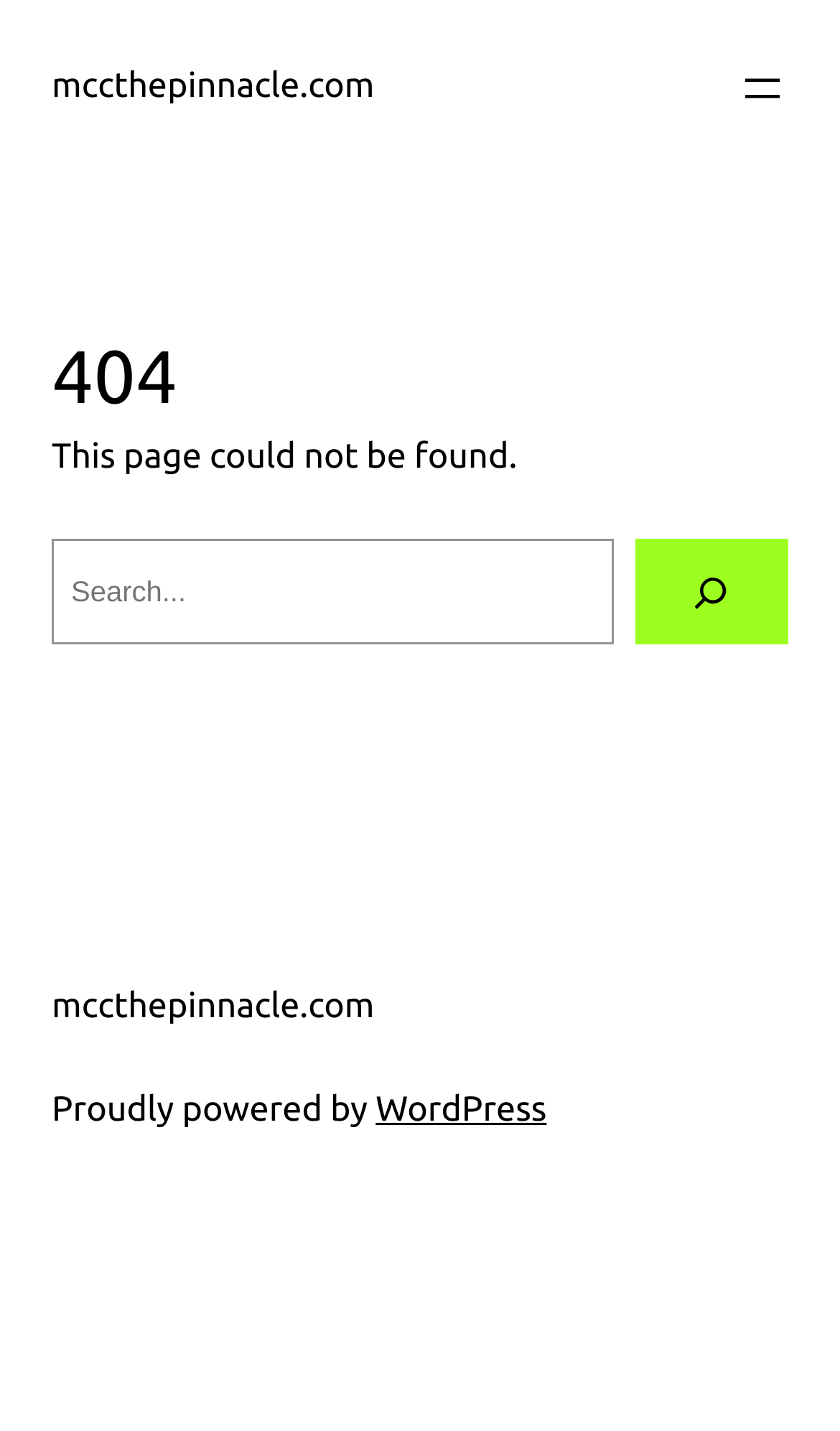Determine the bounding box coordinates of the UI element described by: "WordPress".

[0.447, 0.762, 0.651, 0.789]